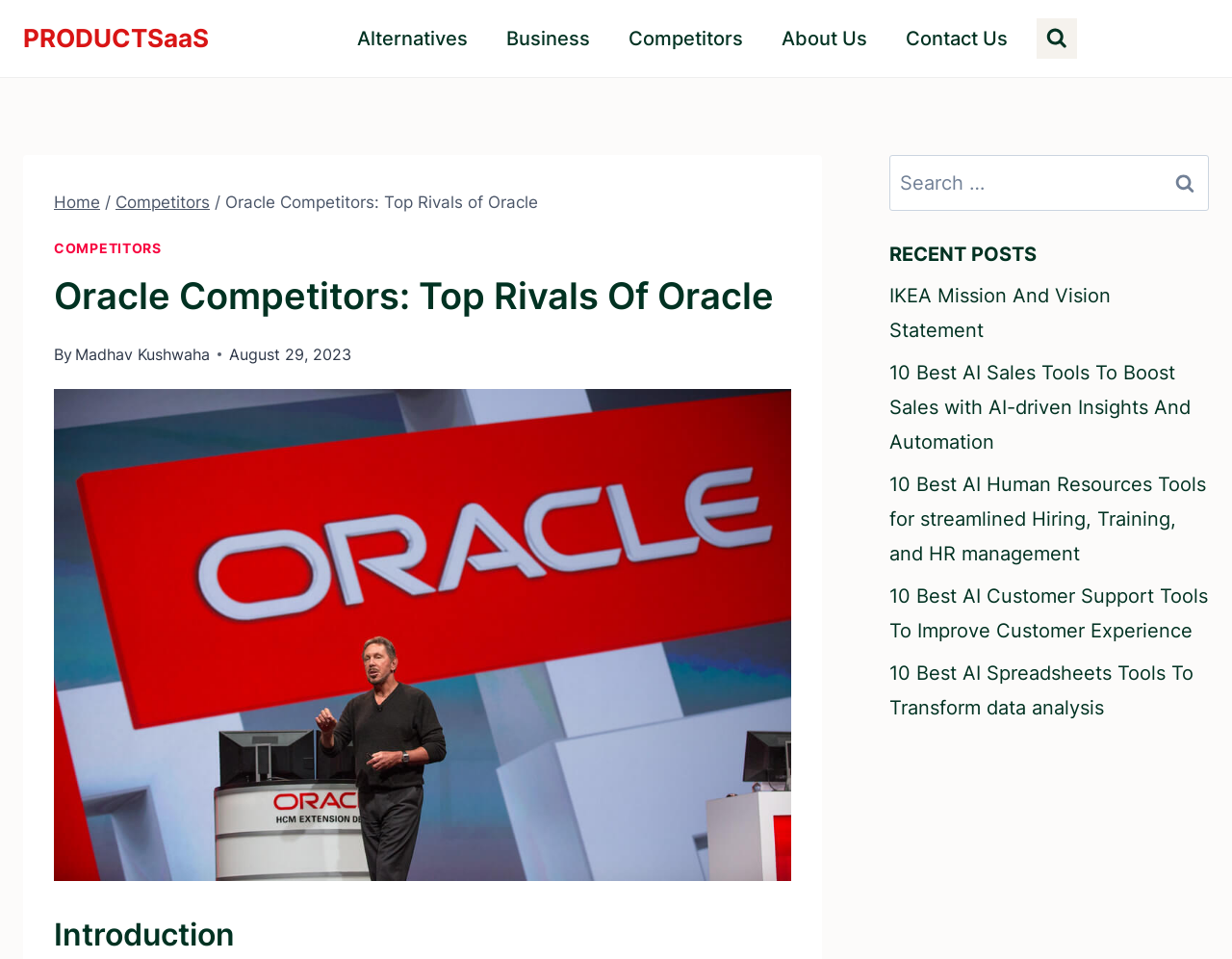Calculate the bounding box coordinates for the UI element based on the following description: "aria-label="View Search Form"". Ensure the coordinates are four float numbers between 0 and 1, i.e., [left, top, right, bottom].

[0.842, 0.019, 0.874, 0.061]